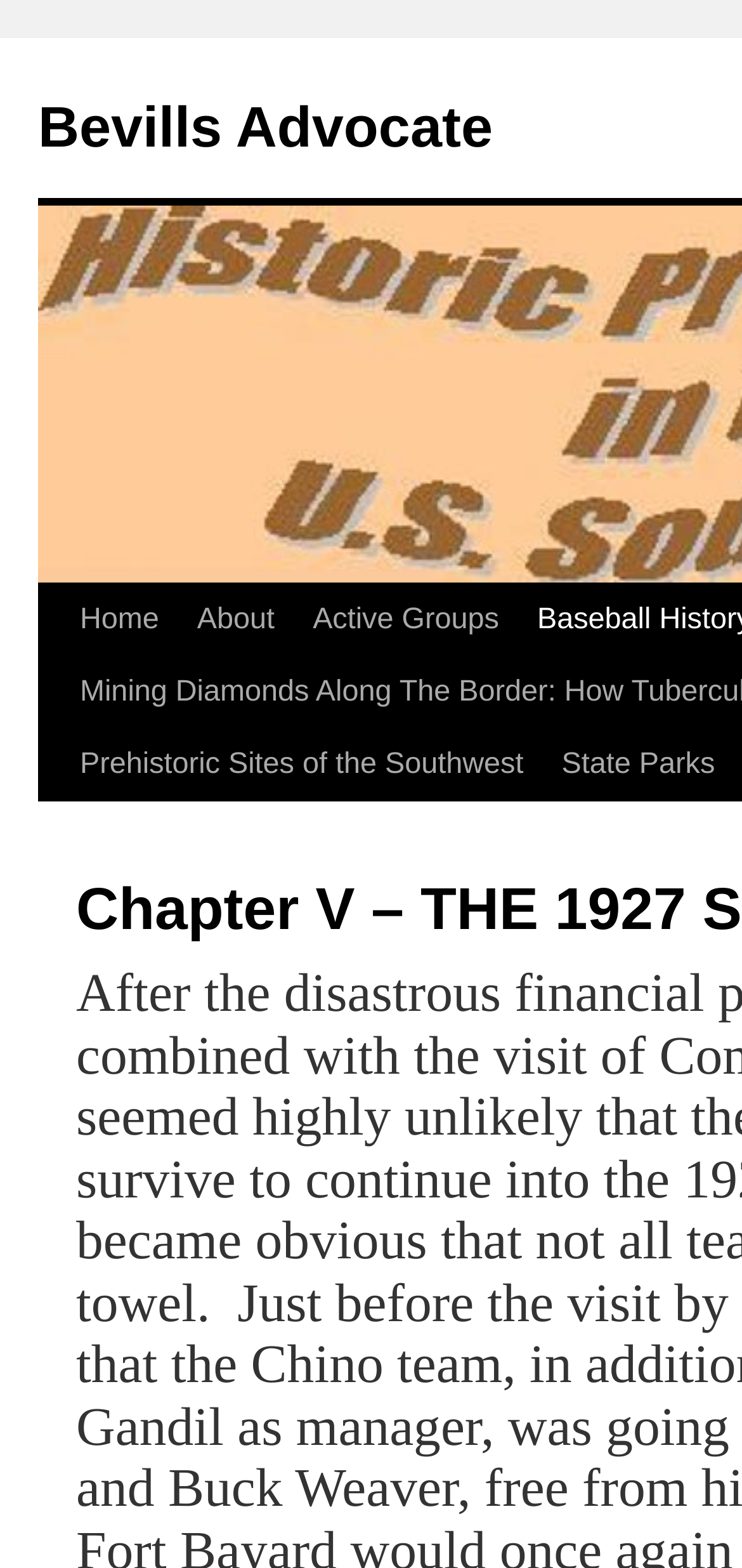Using the information from the screenshot, answer the following question thoroughly:
How many columns are there in the main navigation menu?

I examined the main navigation menu and found that all the links are stacked vertically, indicating that there is only one column in the menu.